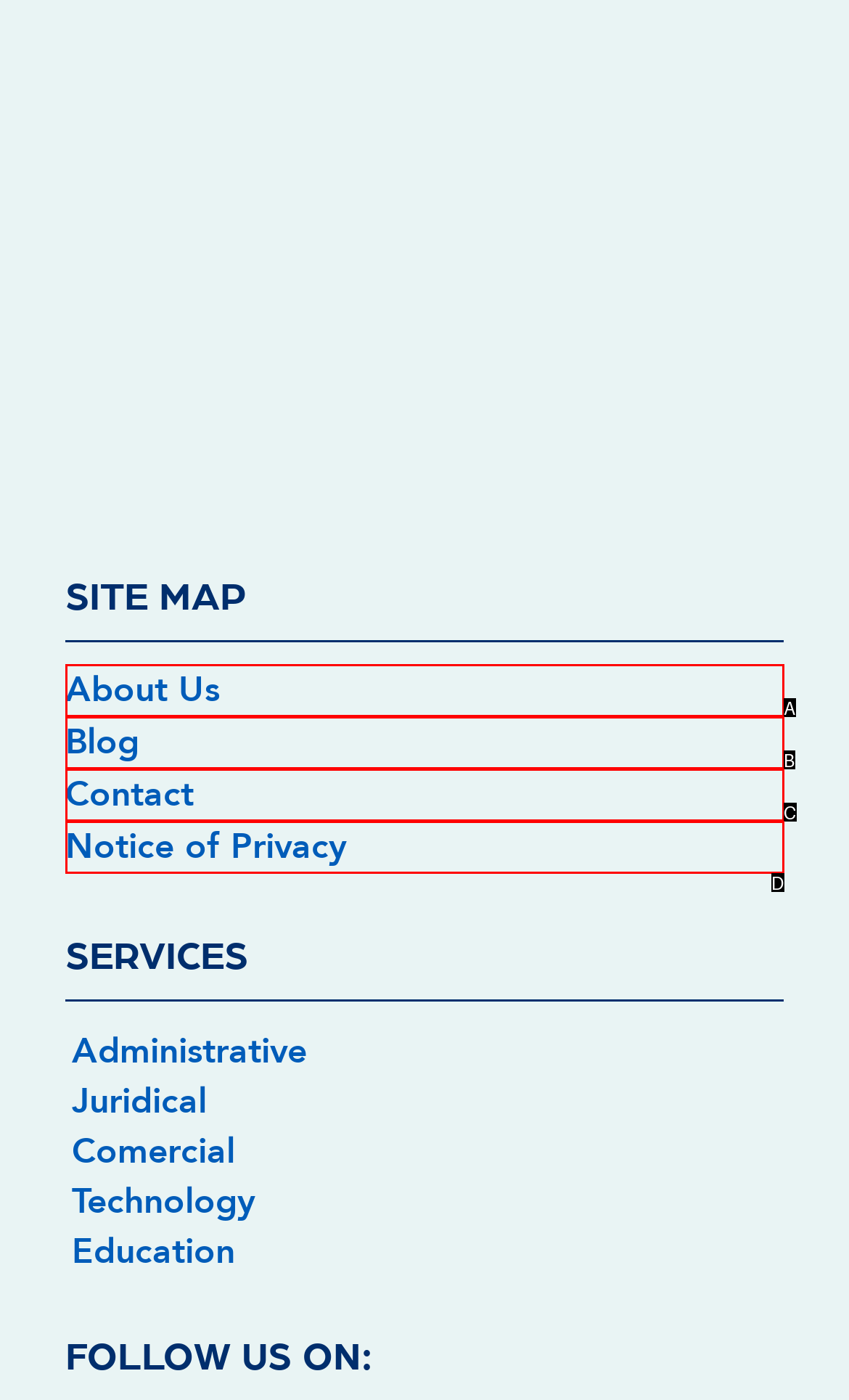Match the following description to the correct HTML element: About Us Indicate your choice by providing the letter.

A